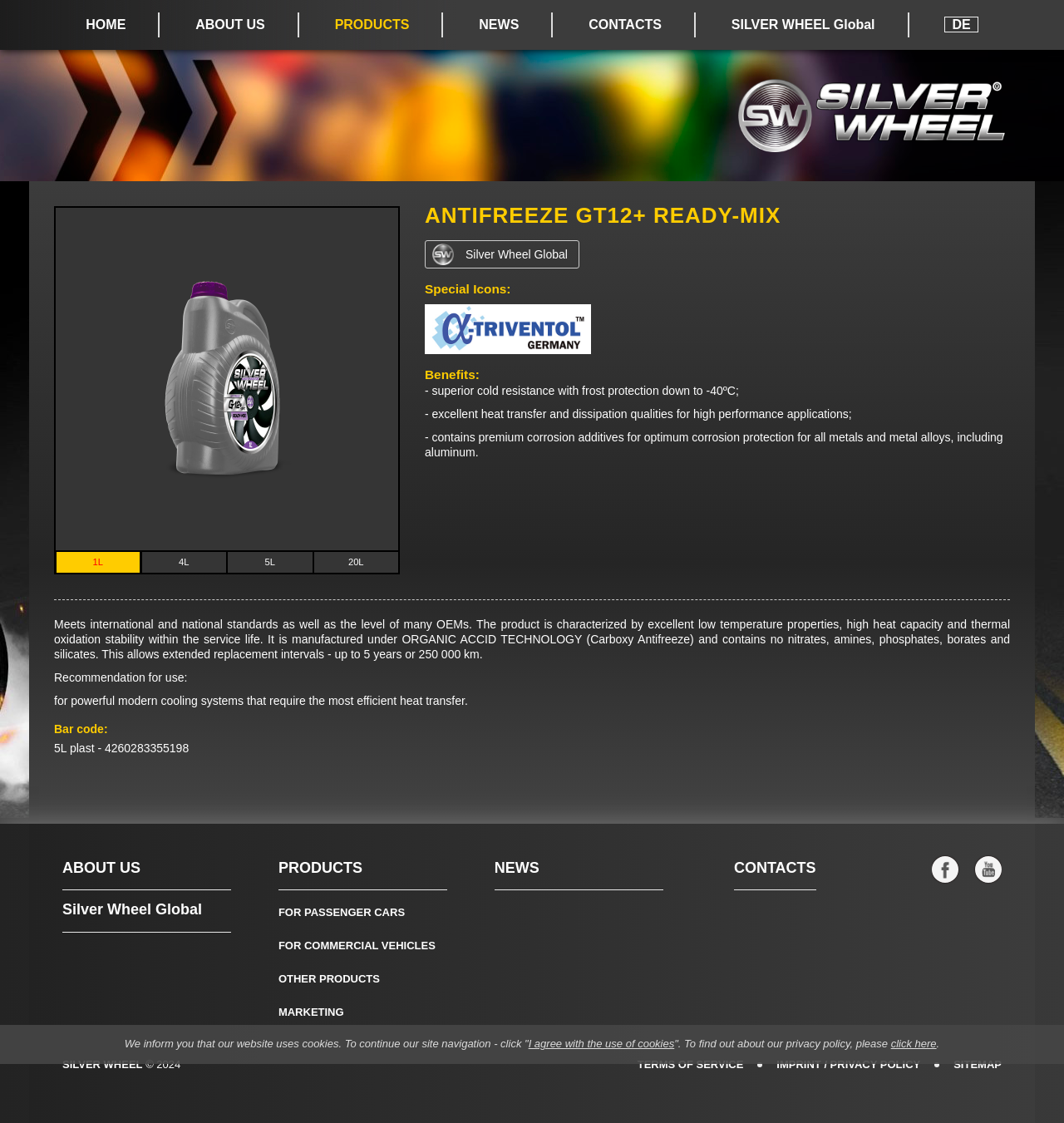Please identify the bounding box coordinates of the clickable region that I should interact with to perform the following instruction: "Search LibrePlanet". The coordinates should be expressed as four float numbers between 0 and 1, i.e., [left, top, right, bottom].

None